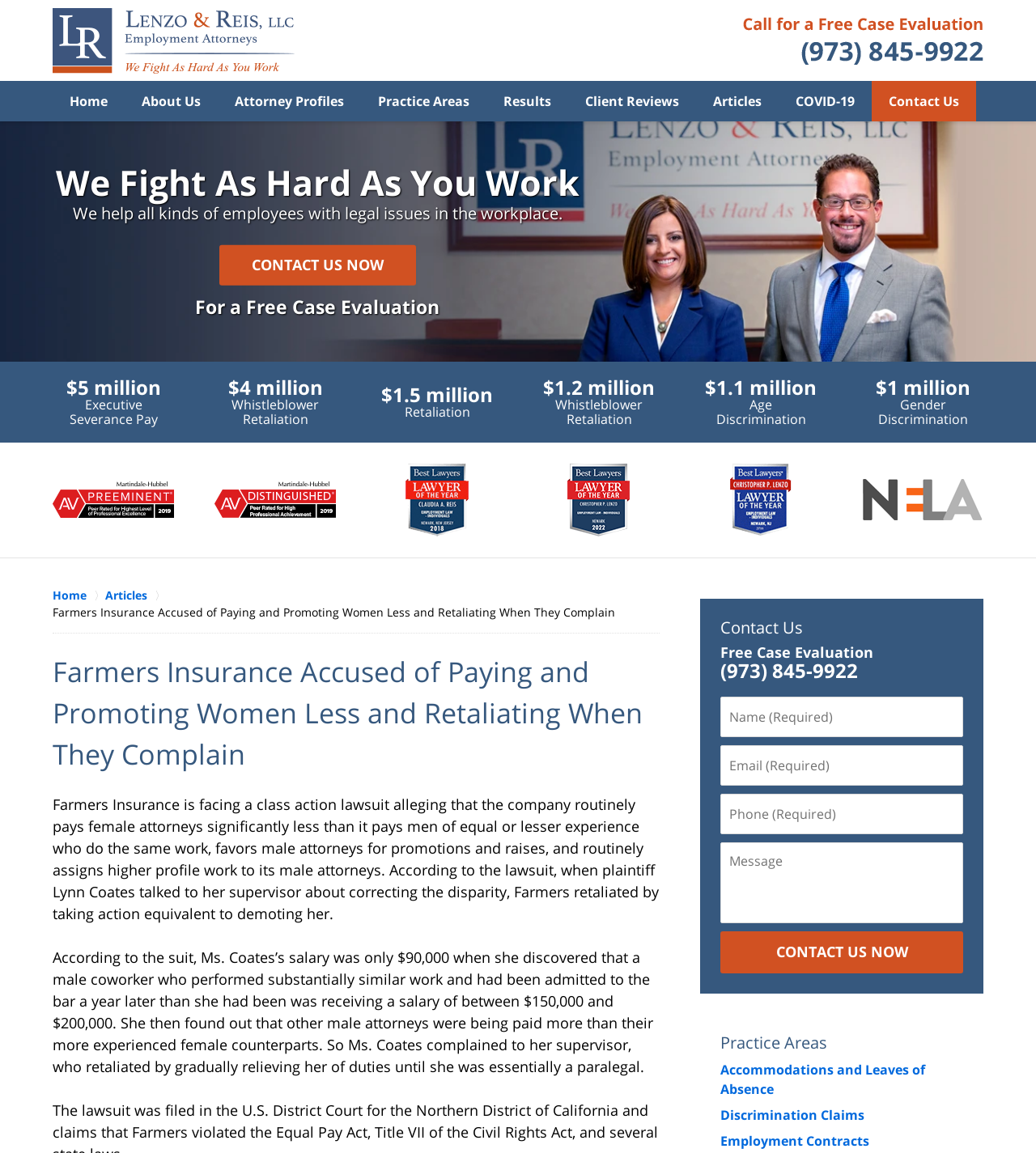Given the webpage screenshot, identify the bounding box of the UI element that matches this description: "Articles".

[0.102, 0.509, 0.16, 0.524]